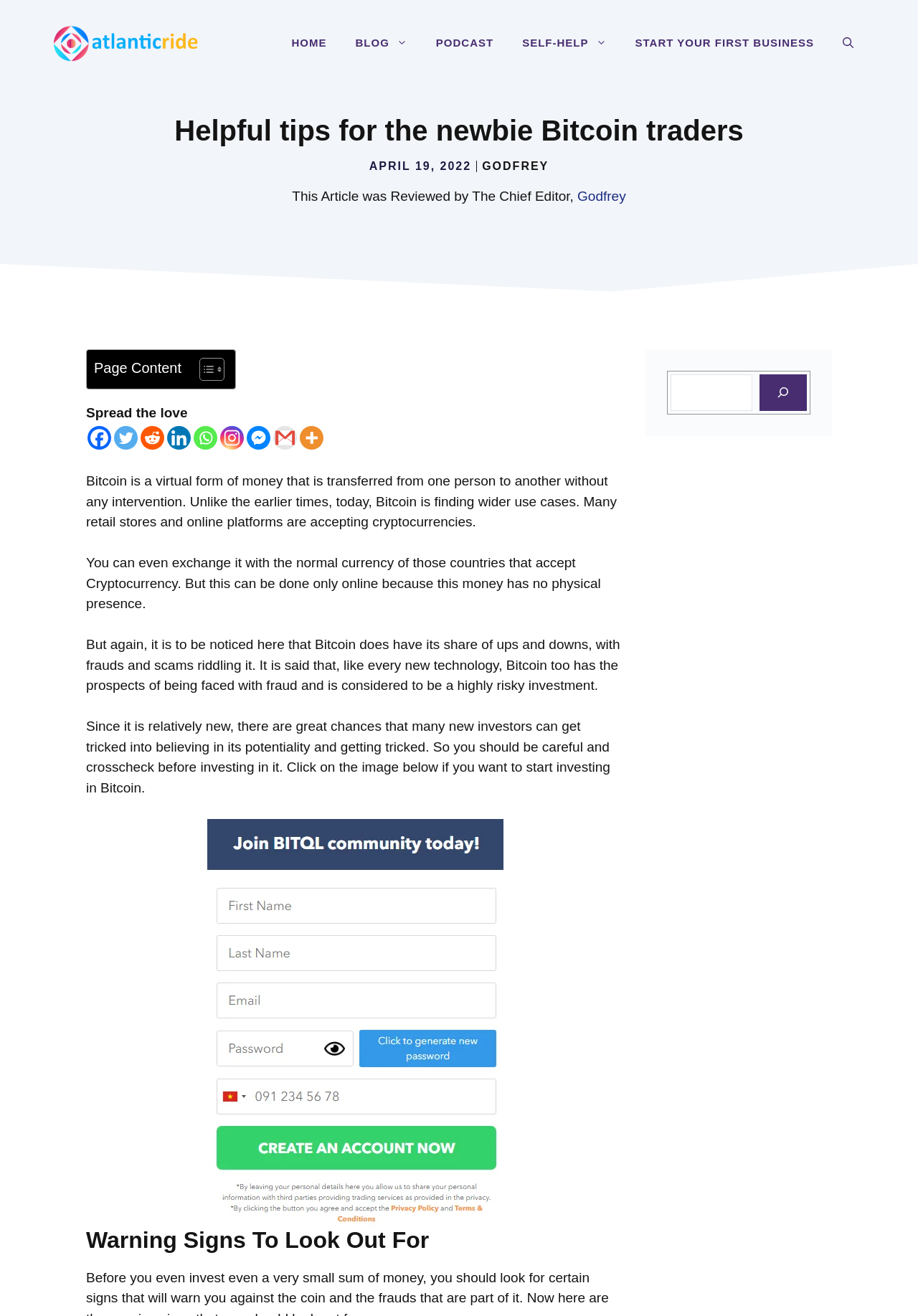Give a short answer to this question using one word or a phrase:
What is the date of the article?

APRIL 19, 2022